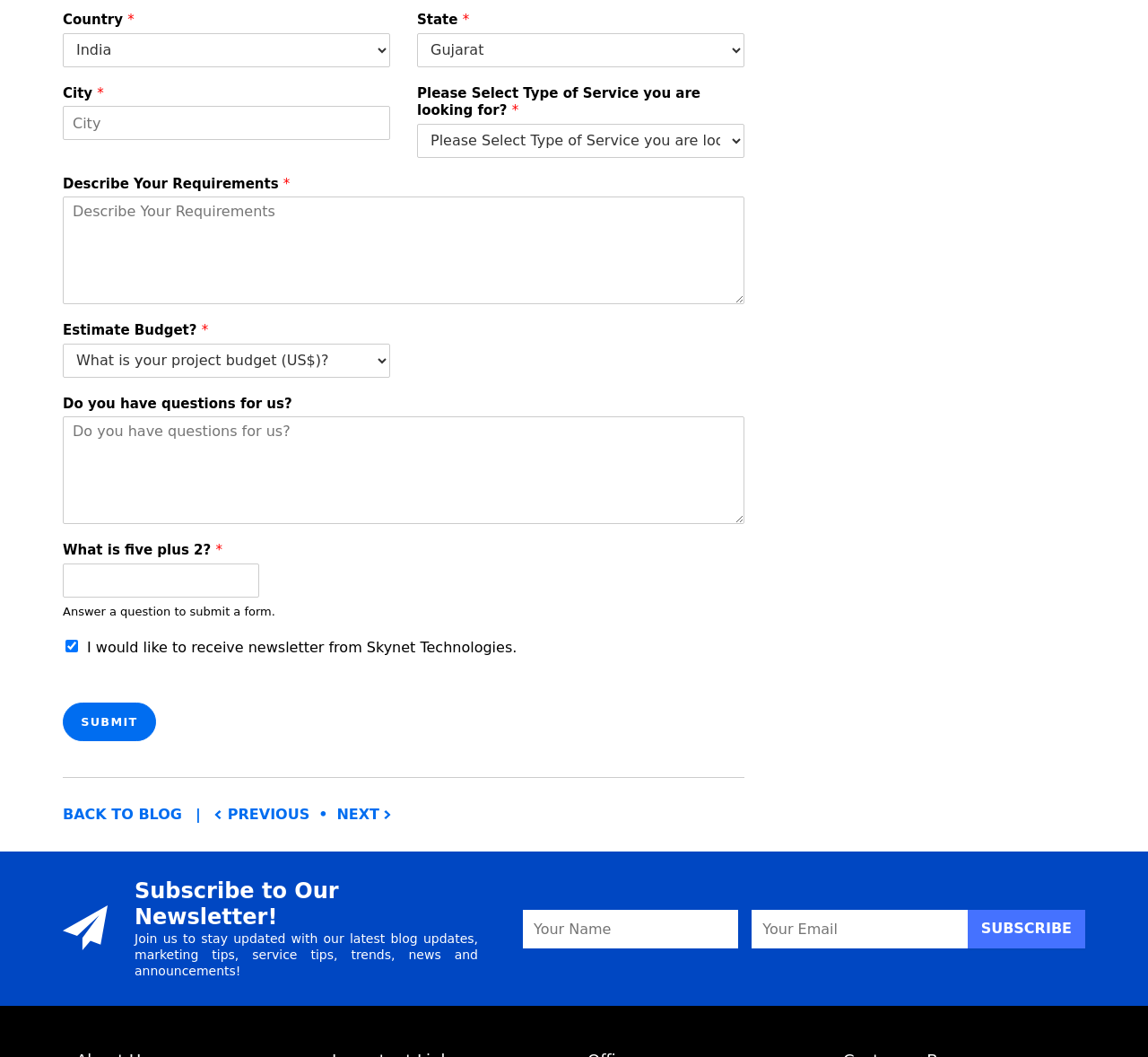Analyze the image and answer the question with as much detail as possible: 
What is the purpose of the checkbox?

The purpose of the checkbox is to allow users to opt-in to receive newsletters from Skynet Technologies, as indicated by the label 'I would like to receive newsletter from Skynet Technologies.' next to the checkbox.